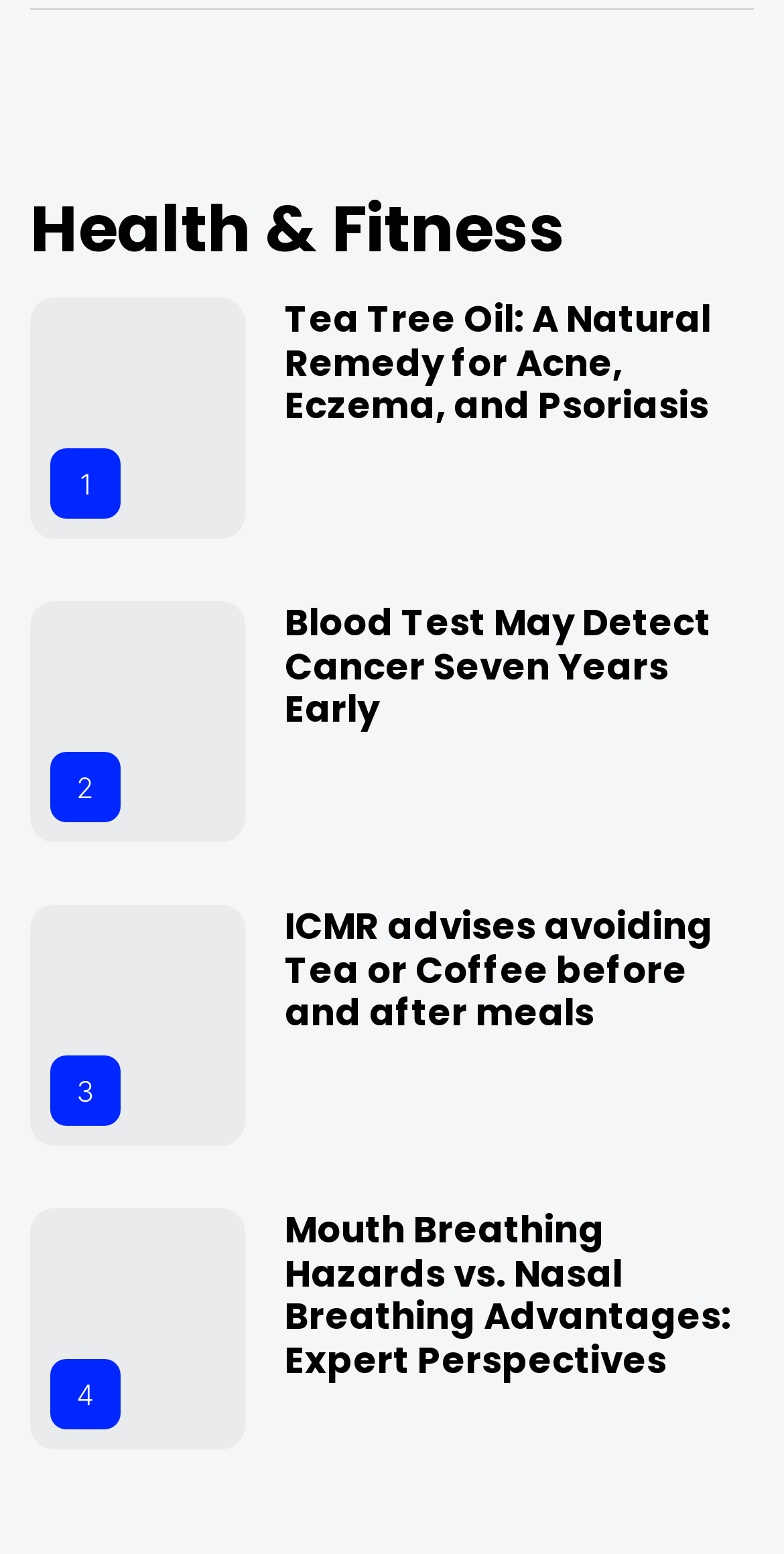What is the title of the third article?
Please analyze the image and answer the question with as much detail as possible.

The third article has a heading 'ICMR advises avoiding Tea or Coffee before and after meals', so the title of the third article is 'ICMR advises avoiding Tea or Coffee'.